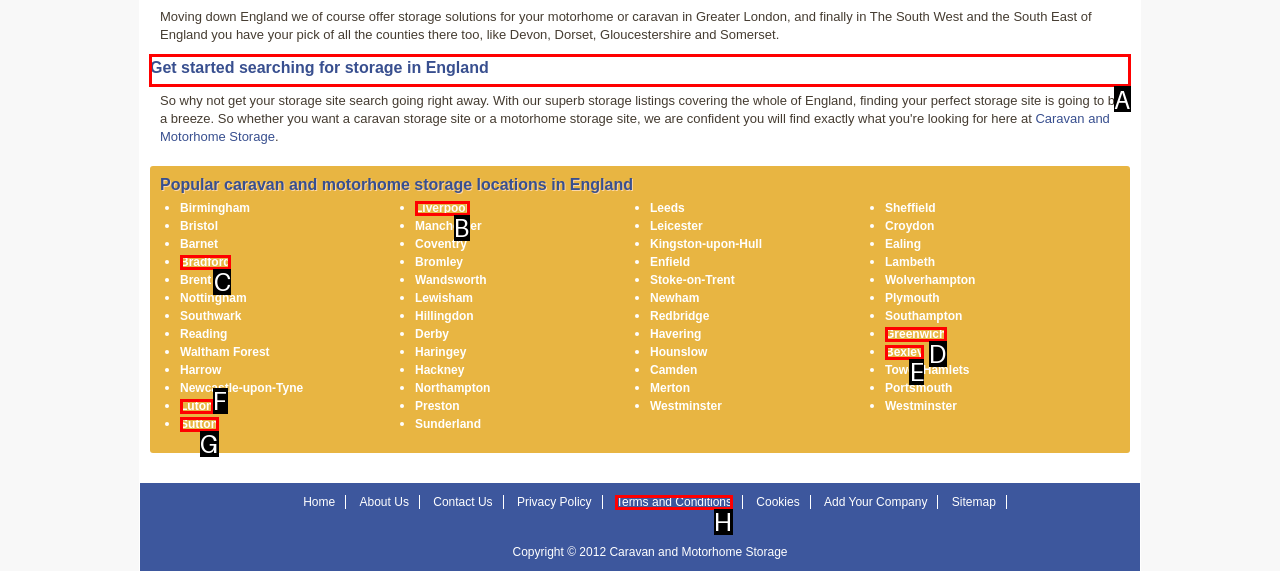Indicate the HTML element to be clicked to accomplish this task: Get started searching for storage in England Respond using the letter of the correct option.

A